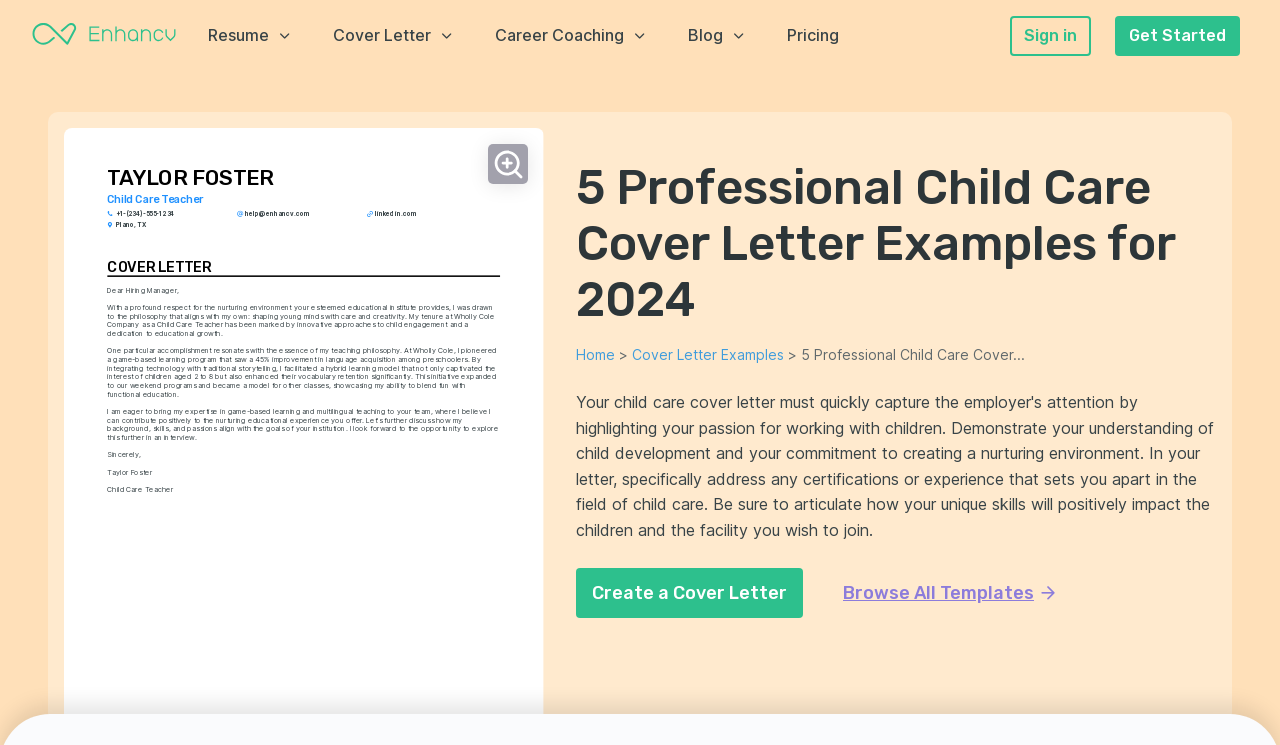Extract the text of the main heading from the webpage.

5 Professional Child Care Cover Letter Examples for 2024